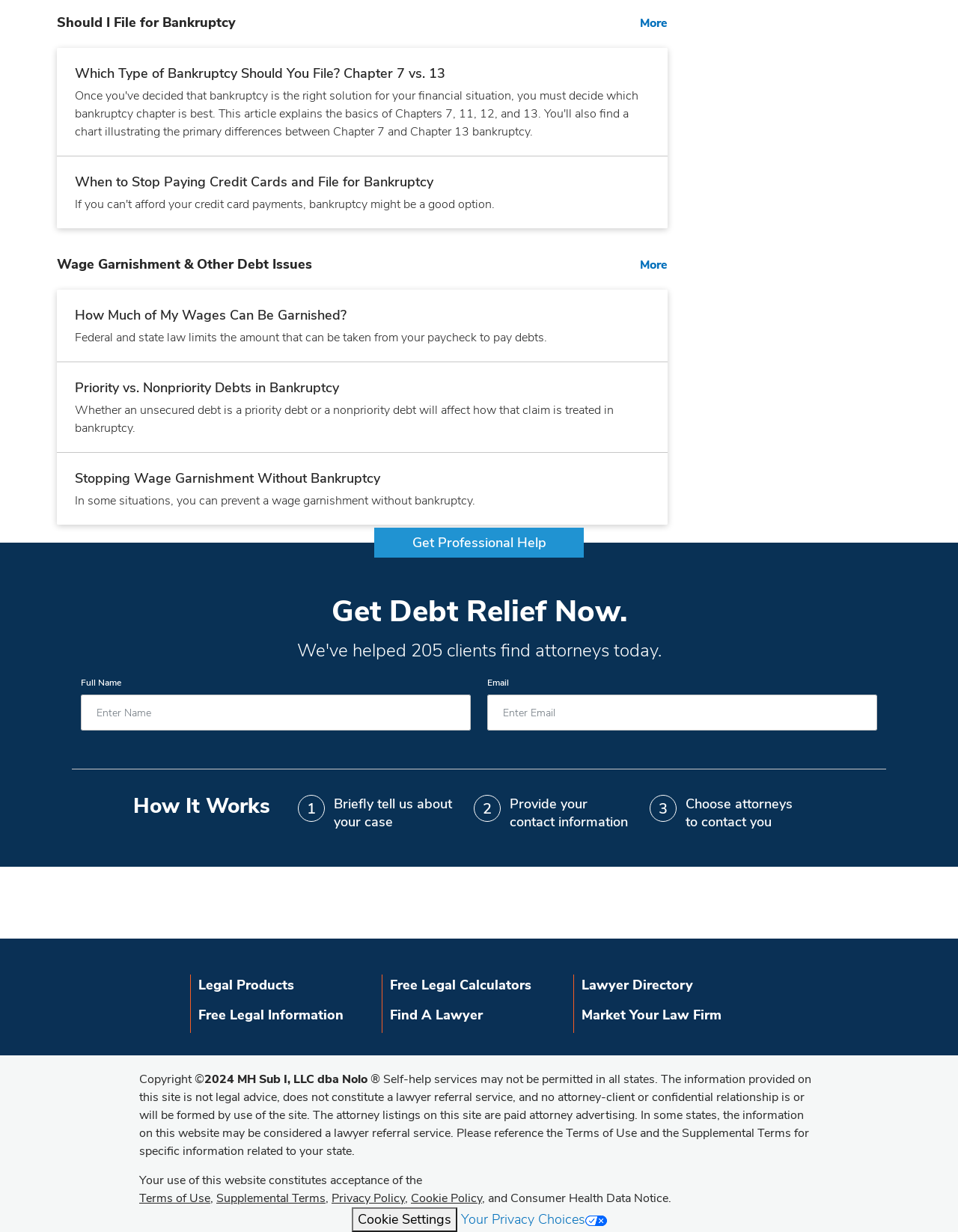Please identify the bounding box coordinates of the region to click in order to complete the task: "Click the 'Which Type of Bankruptcy Should You File? Chapter 7 vs. 13' link". The coordinates must be four float numbers between 0 and 1, specified as [left, top, right, bottom].

[0.078, 0.052, 0.468, 0.067]